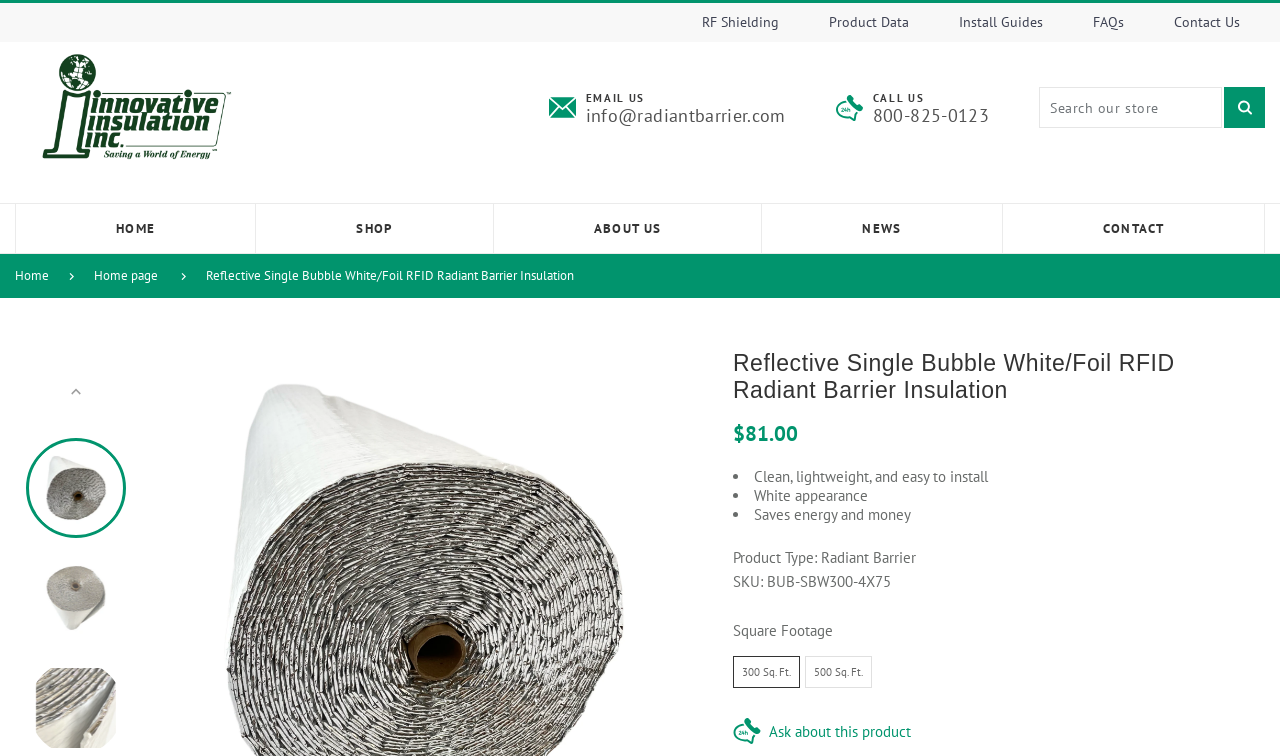Identify the bounding box coordinates of the part that should be clicked to carry out this instruction: "View product data".

[0.628, 0.004, 0.73, 0.056]